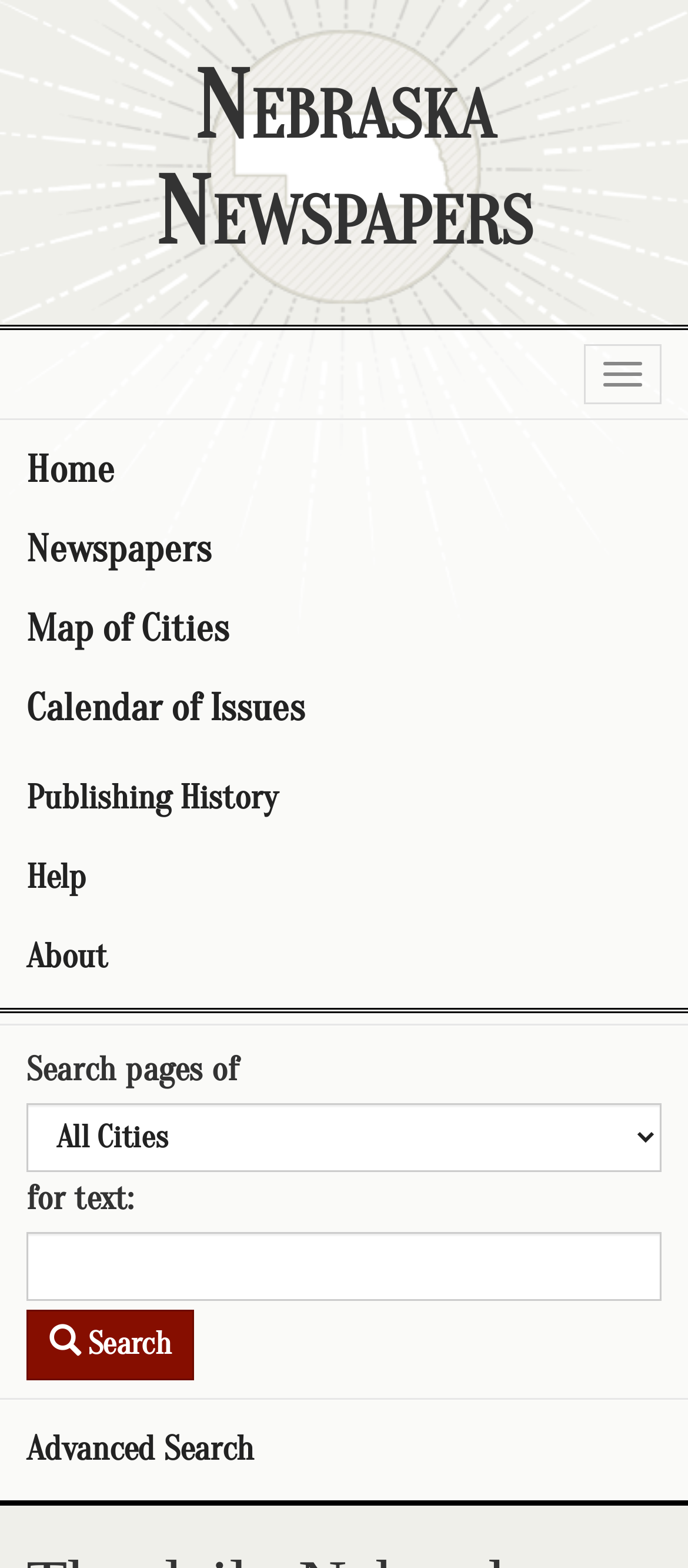Please provide a comprehensive answer to the question below using the information from the image: What is the 'Advanced Search' link for?

I found the answer by looking at the link's label, which suggests that it leads to a more advanced search functionality, allowing users to perform more complex searches.